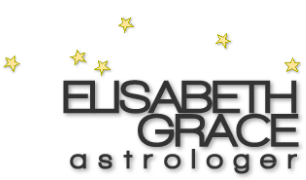What is the theme of the background design?
Provide an in-depth and detailed explanation in response to the question.

The background of the image features scattered small gold stars, which suggests a celestial theme that complements the astrological focus of the content.